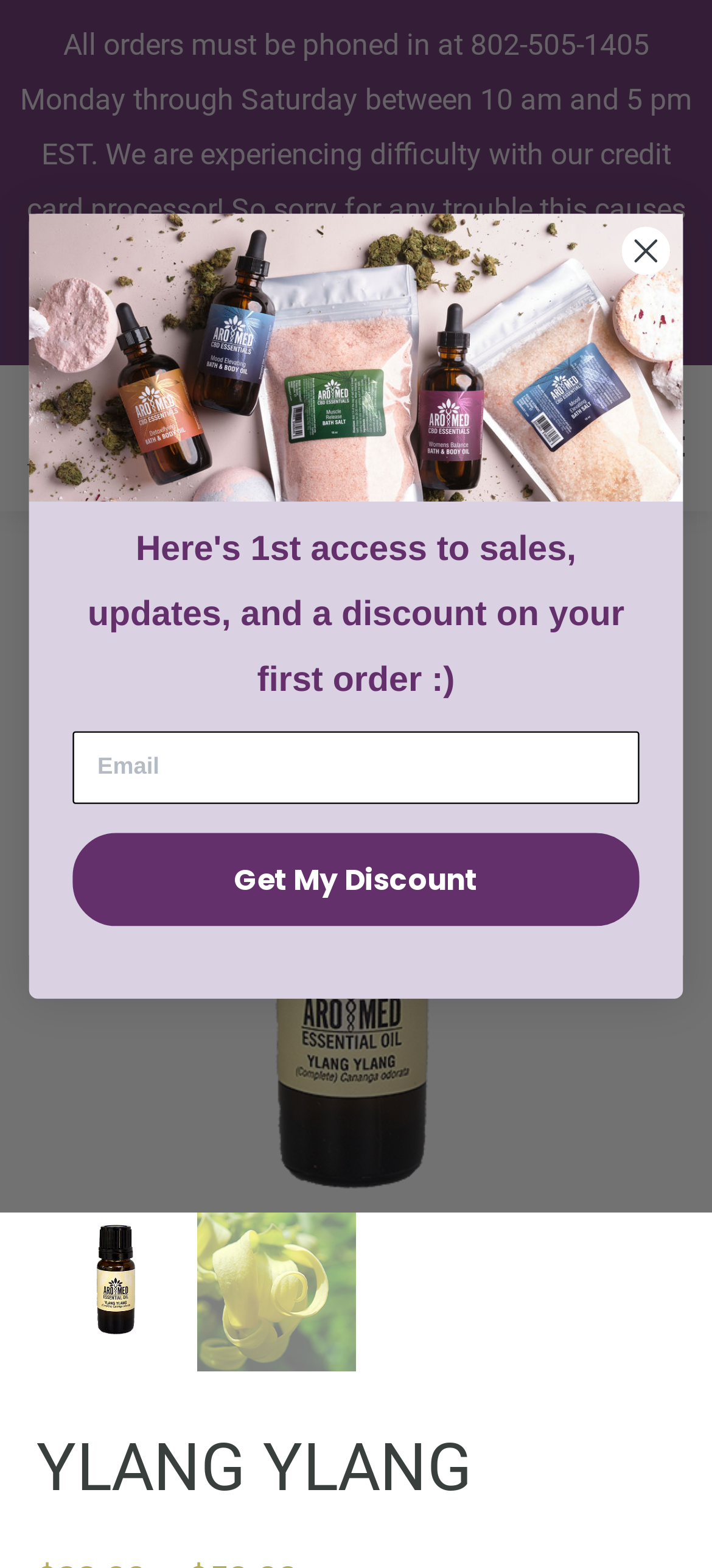Illustrate the webpage's structure and main components comprehensively.

This webpage is about Ylang Ylang essential oil, with a rich, heavy floral scent that is exotic, floral, sweet, and sensual. At the top of the page, there is a link to skip to the content, followed by a notification about phoning in orders due to credit card processor issues. Below this notification, there is a link to dismiss it.

On the top-left corner, there is a link to the home page, accompanied by an image of AroMed Essentials. Next to it, there is a menu button that expands to reveal a list of links, including HOME, SHOP, BLOG, ABOUT, PARTNER FARMS, FAQS, and CONTACT. Each of these links has an associated image.

On the top-right corner, there is a search button with an image, followed by links to my account, view cart, and a dropdown menu with links to Home, Essential Oils, Essential Oil Singles, and Ylang Ylang.

Below the top navigation bar, there is a large section dedicated to Ylang Ylang essential oil. It features a heading, "YLANG YLANG", and three images of the oil. Below the images, there is a link to Ylang Ylang with a detailed description of the oil.

On the bottom-left corner, there is a popup dialog with a form to enter an email address and a button to get a discount. The dialog has a close button at the top-right corner, accompanied by an image.